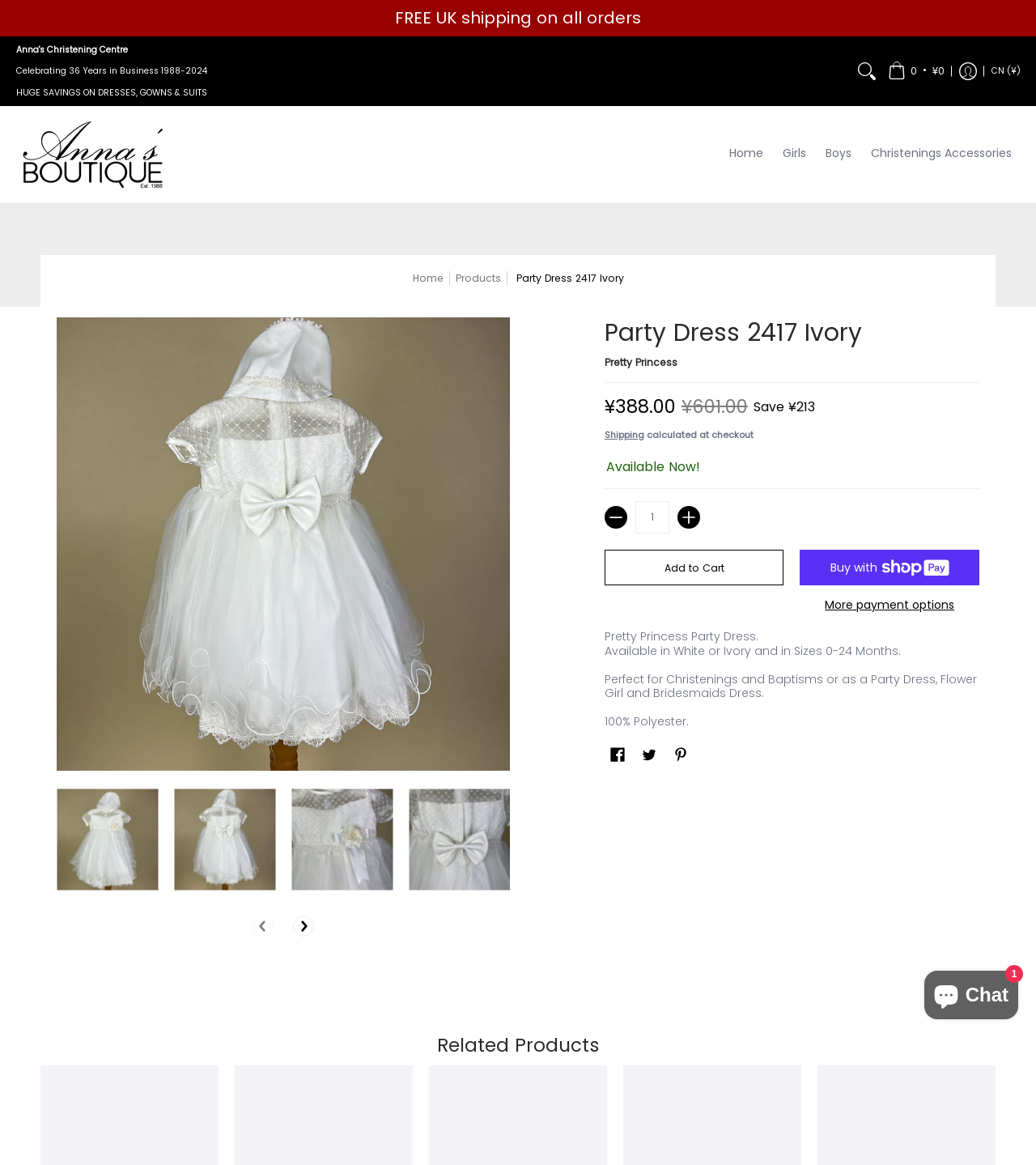What is the material of the party dress? Refer to the image and provide a one-word or short phrase answer.

100% Polyester